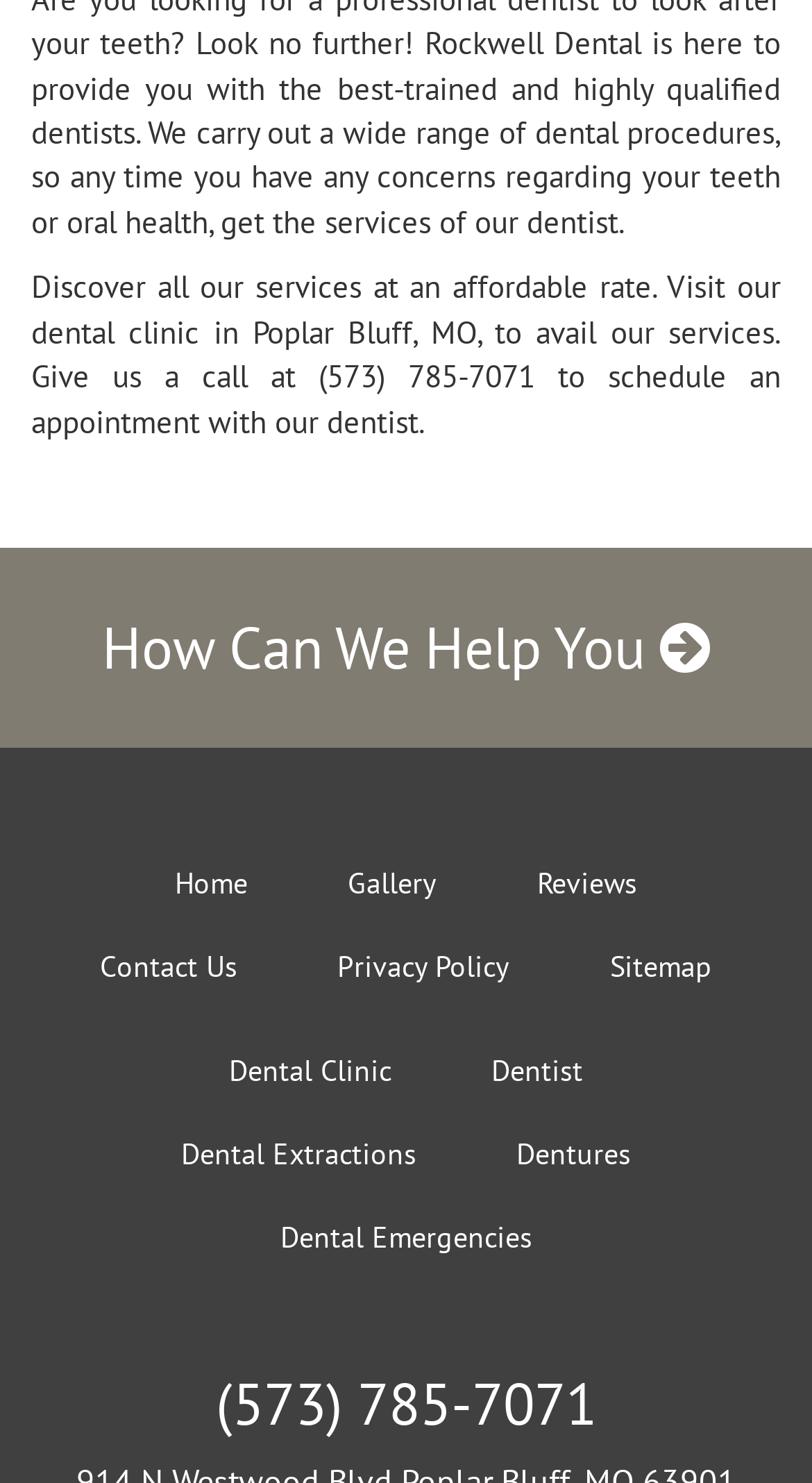Show the bounding box coordinates for the HTML element as described: "(573) 785-7071".

[0.265, 0.92, 0.735, 0.972]